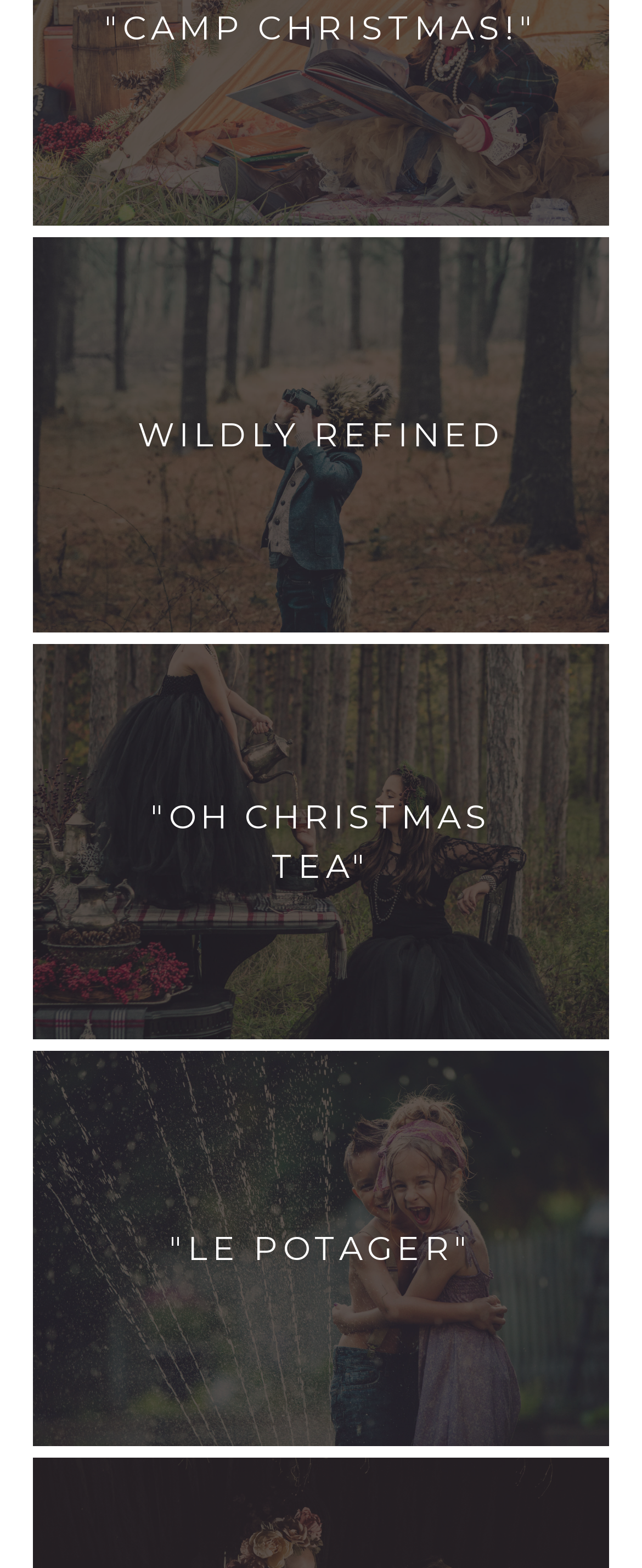Determine the bounding box coordinates of the UI element described below. Use the format (top-left x, top-left y, bottom-right x, bottom-right y) with floating point numbers between 0 and 1: "Oh Christmas Tea"

[0.051, 0.411, 0.949, 0.663]